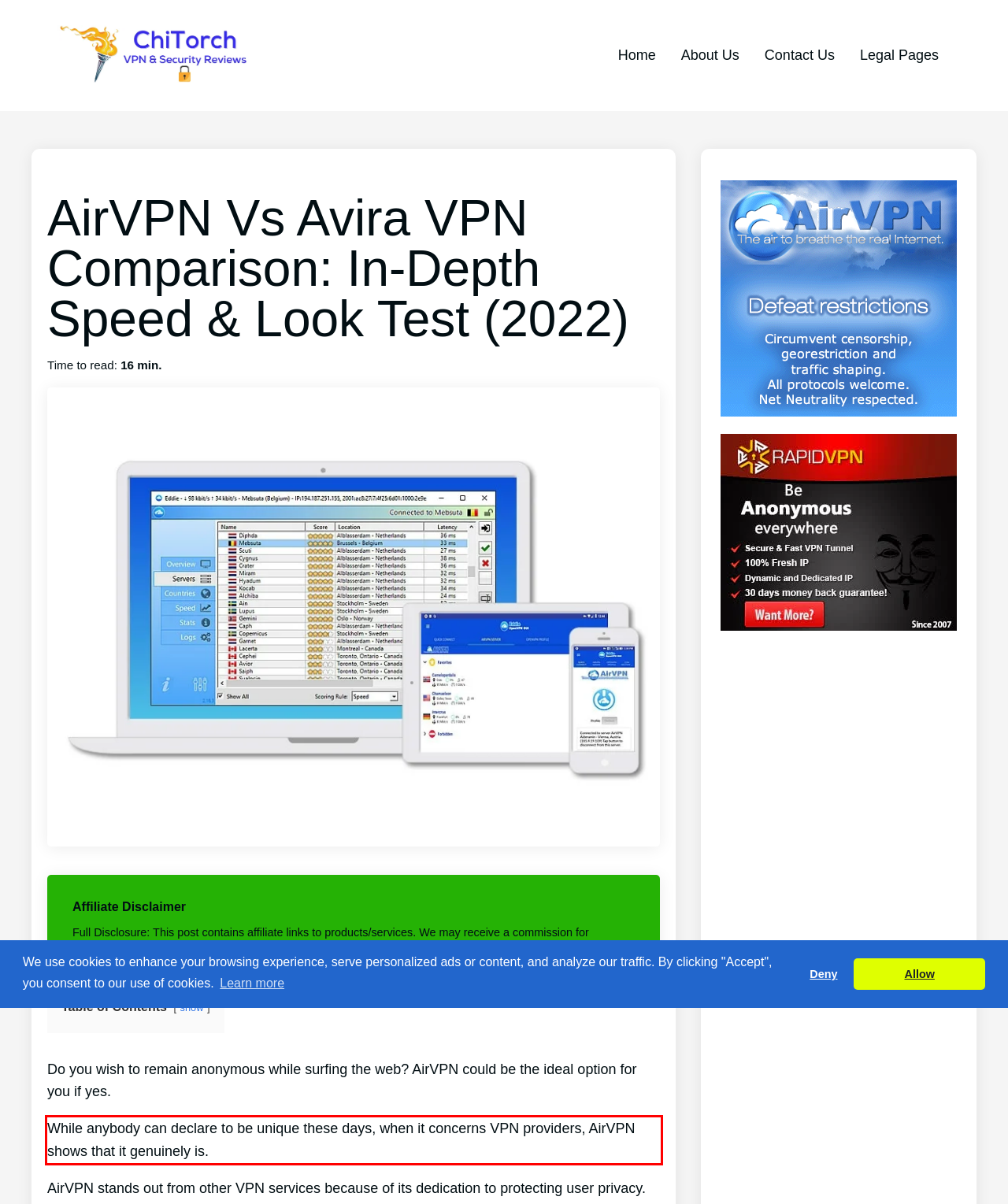Identify and extract the text within the red rectangle in the screenshot of the webpage.

While anybody can declare to be unique these days, when it concerns VPN providers, AirVPN shows that it genuinely is.